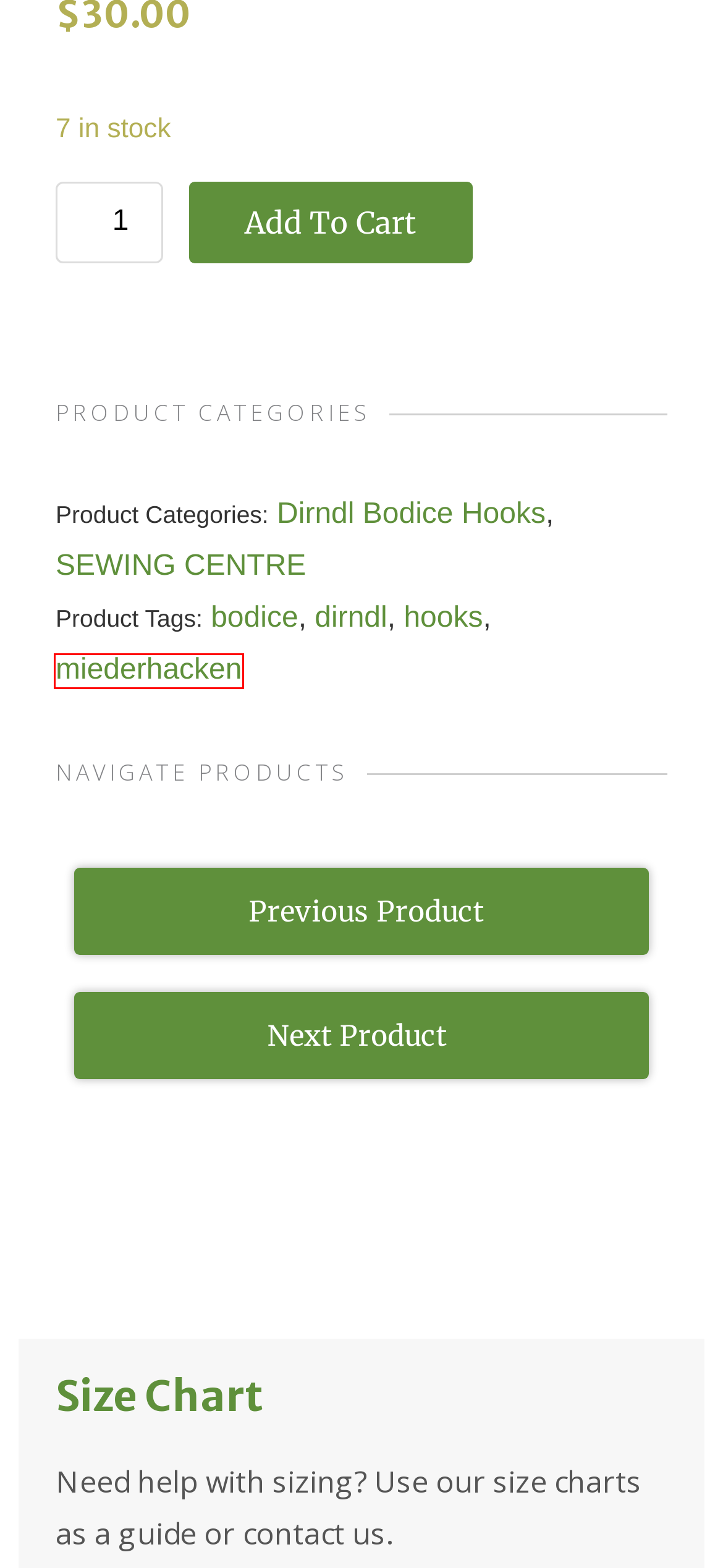Look at the screenshot of a webpage where a red rectangle bounding box is present. Choose the webpage description that best describes the new webpage after clicking the element inside the red bounding box. Here are the candidates:
A. Dirndl Bodice Hooks Petite Cherry Blossom (8) – Trachten-Quelle
B. miederhacken – Trachten-Quelle
C. dirndl – Trachten-Quelle
D. hooks – Trachten-Quelle
E. Dirndl Bodice Hooks – Trachten-Quelle
F. SEWING CENTRE – Trachten-Quelle
G. Dirndl Bodice Hooks Scroll and Frond Motif (8) – Trachten-Quelle
H. bodice – Trachten-Quelle

B